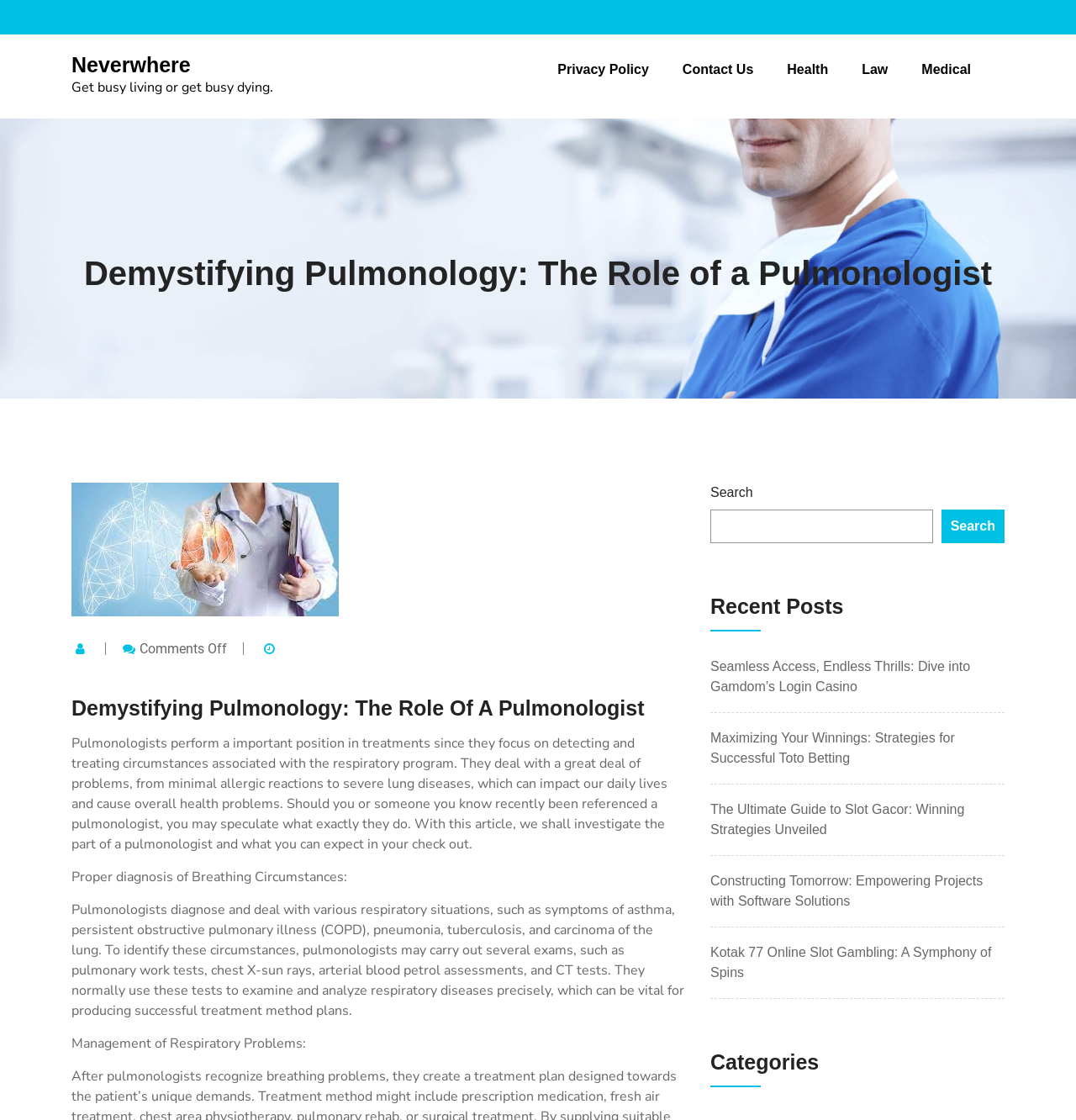Identify the bounding box coordinates for the region to click in order to carry out this instruction: "Search for something". Provide the coordinates using four float numbers between 0 and 1, formatted as [left, top, right, bottom].

[0.66, 0.455, 0.867, 0.485]